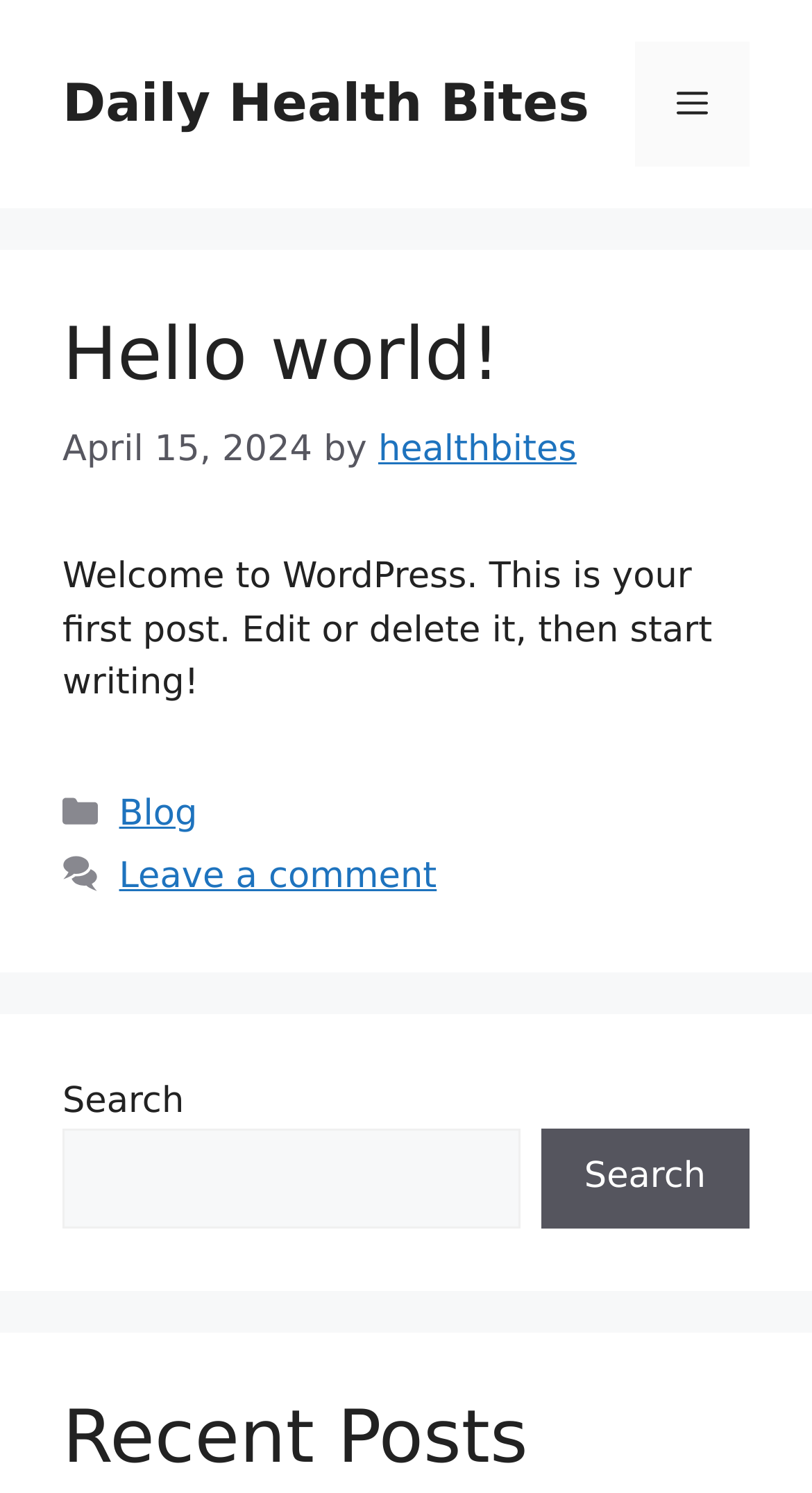Your task is to extract the text of the main heading from the webpage.

Daily Health Bites